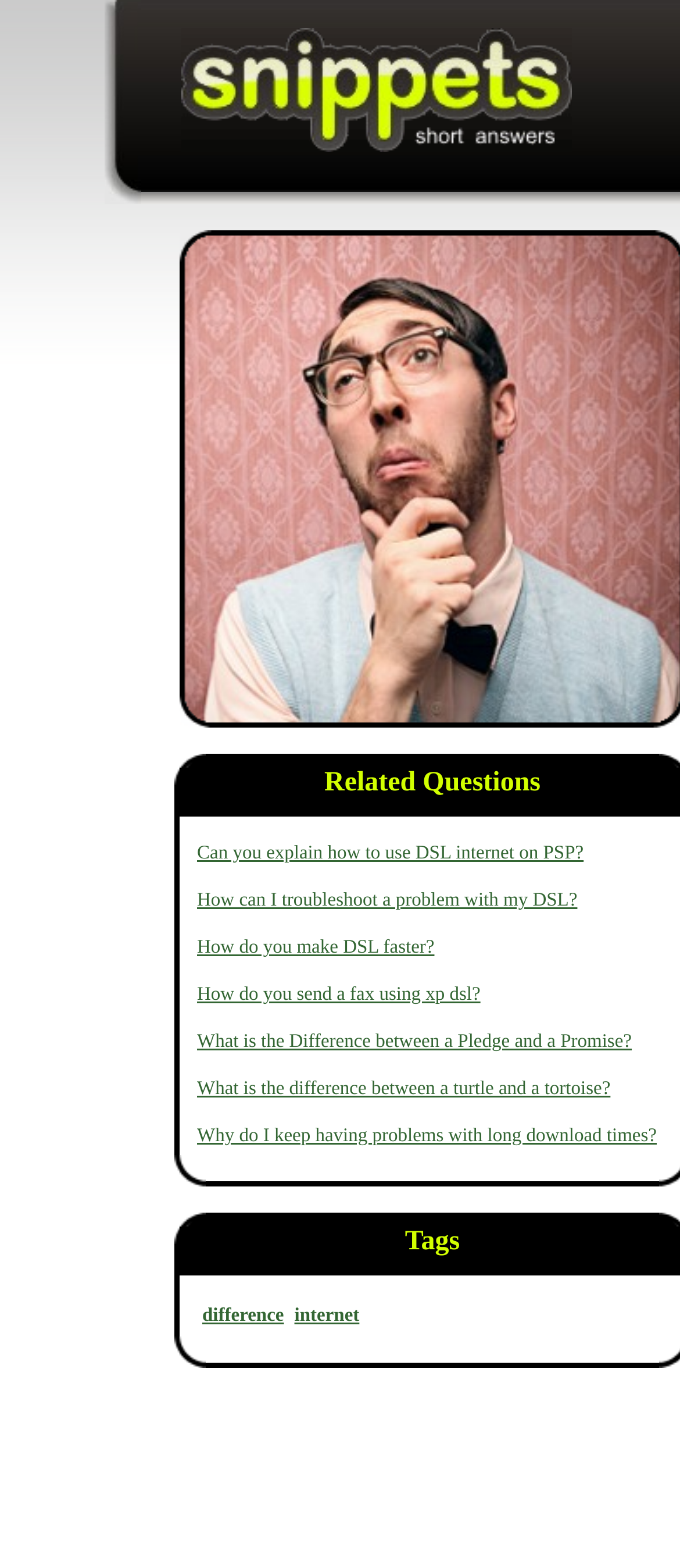Identify the bounding box coordinates of the clickable section necessary to follow the following instruction: "Click on the link to learn how to make DSL faster". The coordinates should be presented as four float numbers from 0 to 1, i.e., [left, top, right, bottom].

[0.29, 0.598, 0.639, 0.611]